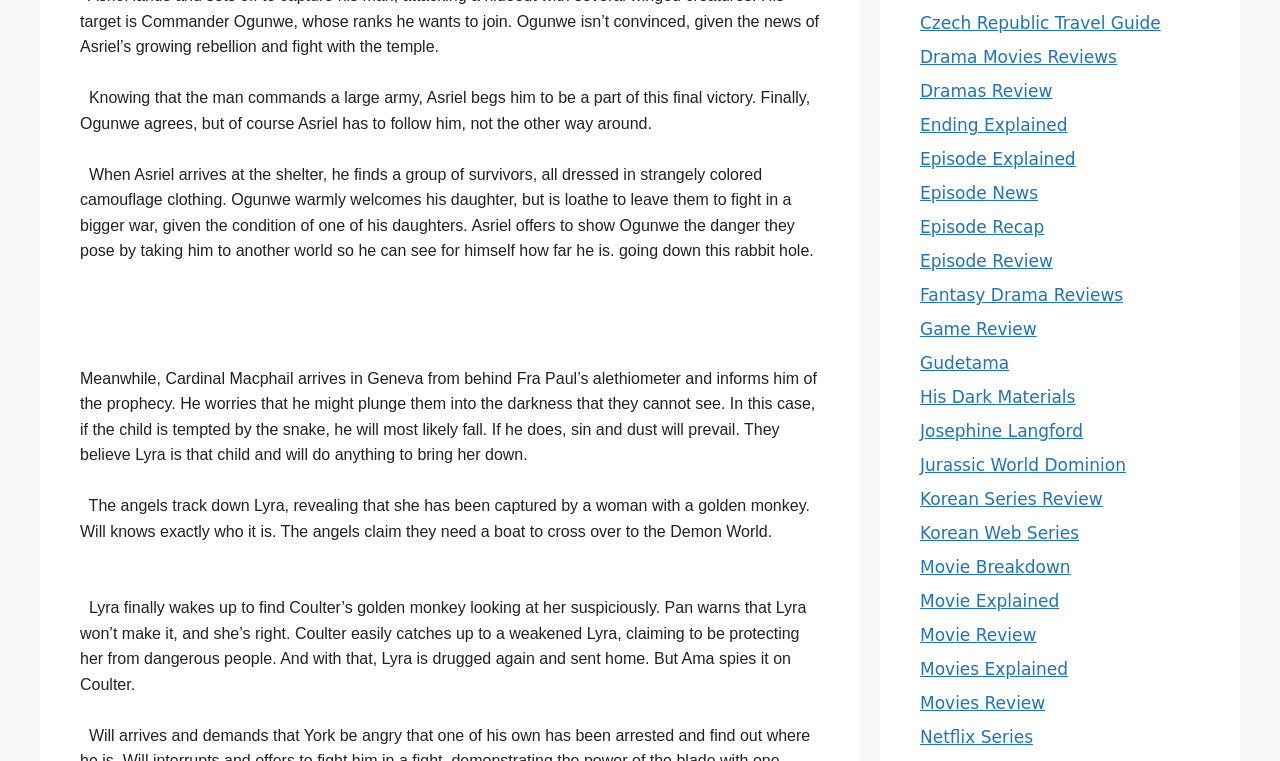Extract the bounding box coordinates for the UI element described as: "Czech Republic Travel Guide".

[0.719, 0.017, 0.907, 0.043]